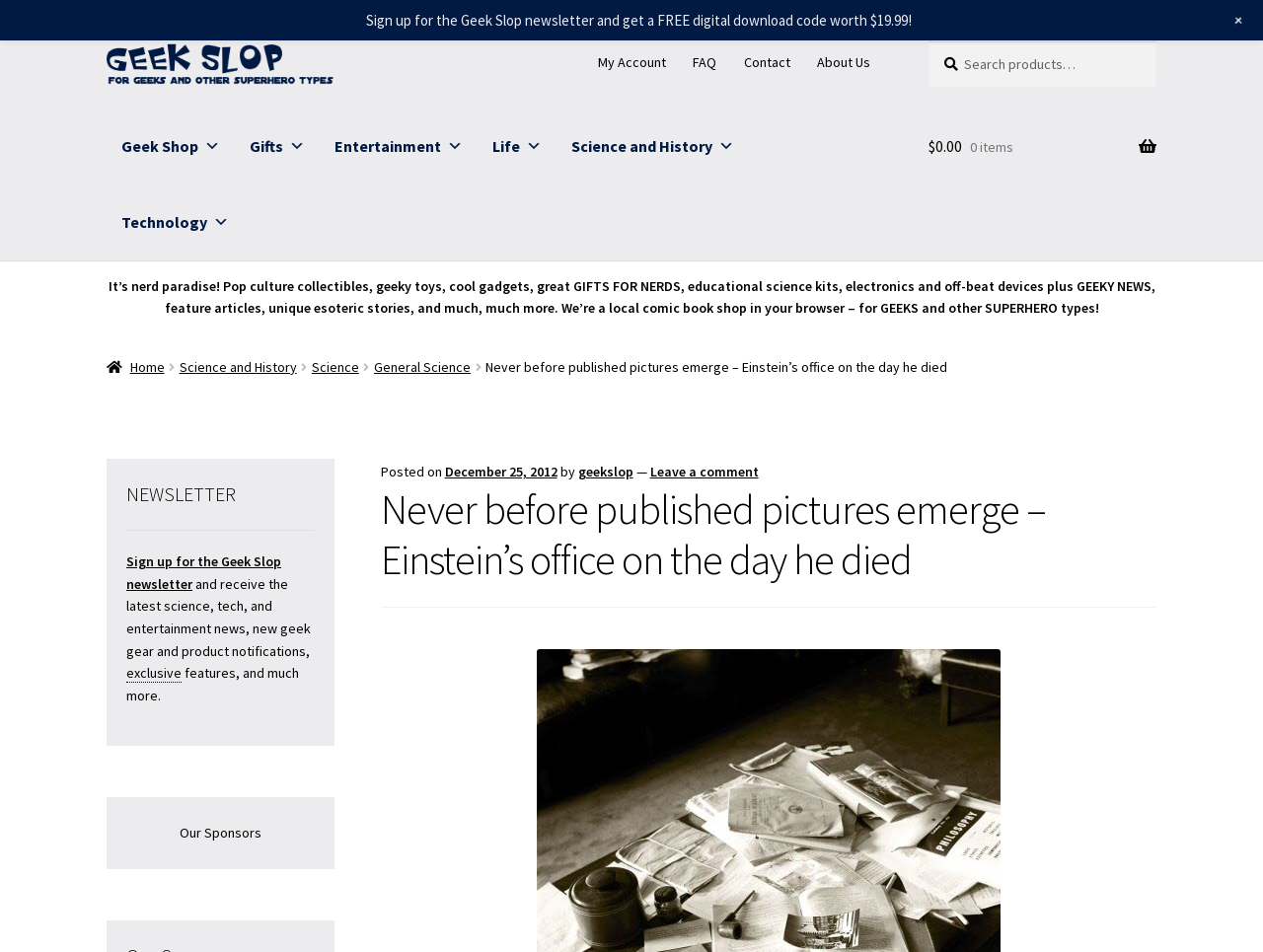Determine the bounding box coordinates for the UI element with the following description: "December 25, 2012December 25, 2012". The coordinates should be four float numbers between 0 and 1, represented as [left, top, right, bottom].

[0.352, 0.486, 0.441, 0.505]